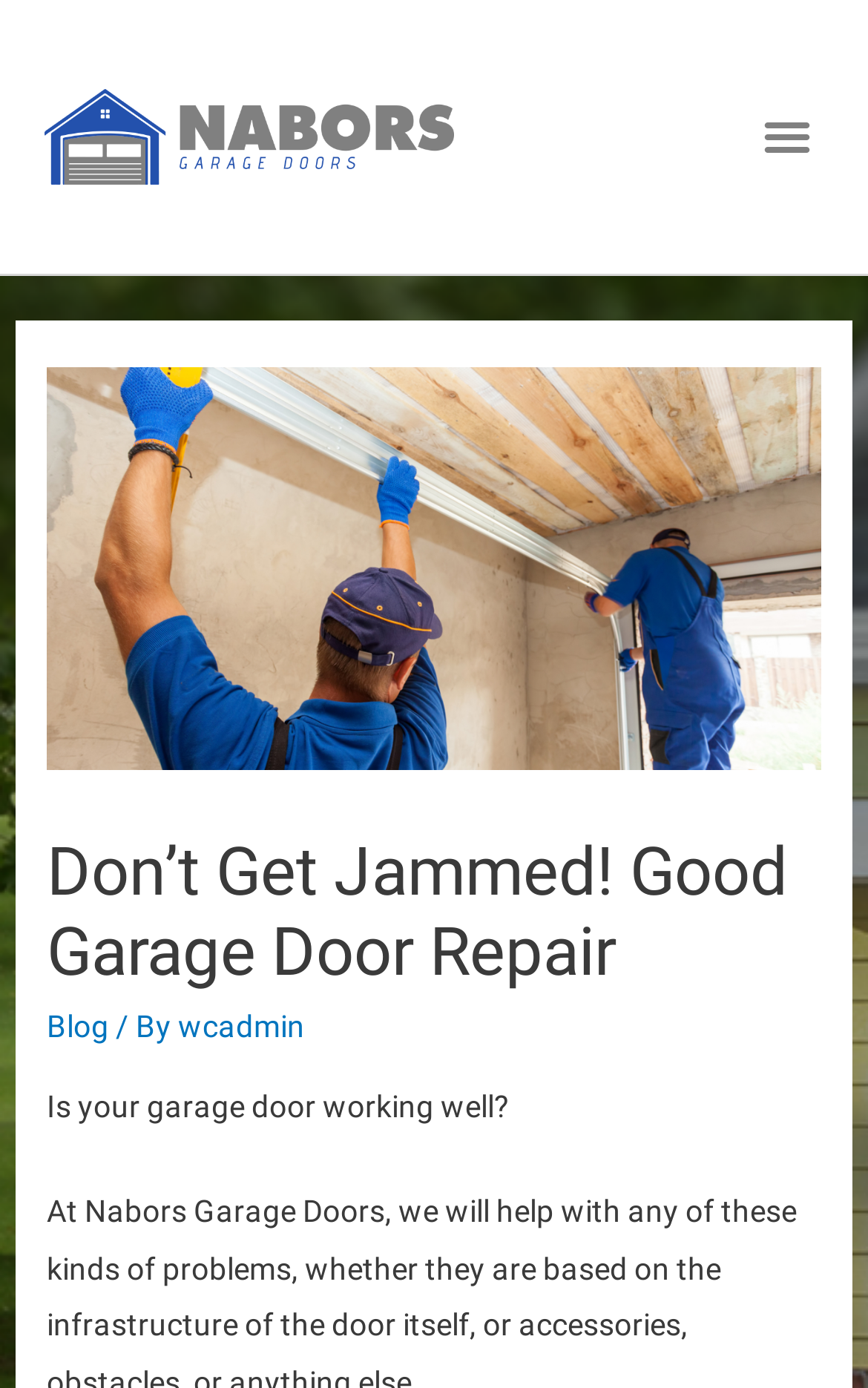What is the main topic of this webpage?
Answer the question with a single word or phrase, referring to the image.

Garage door repair